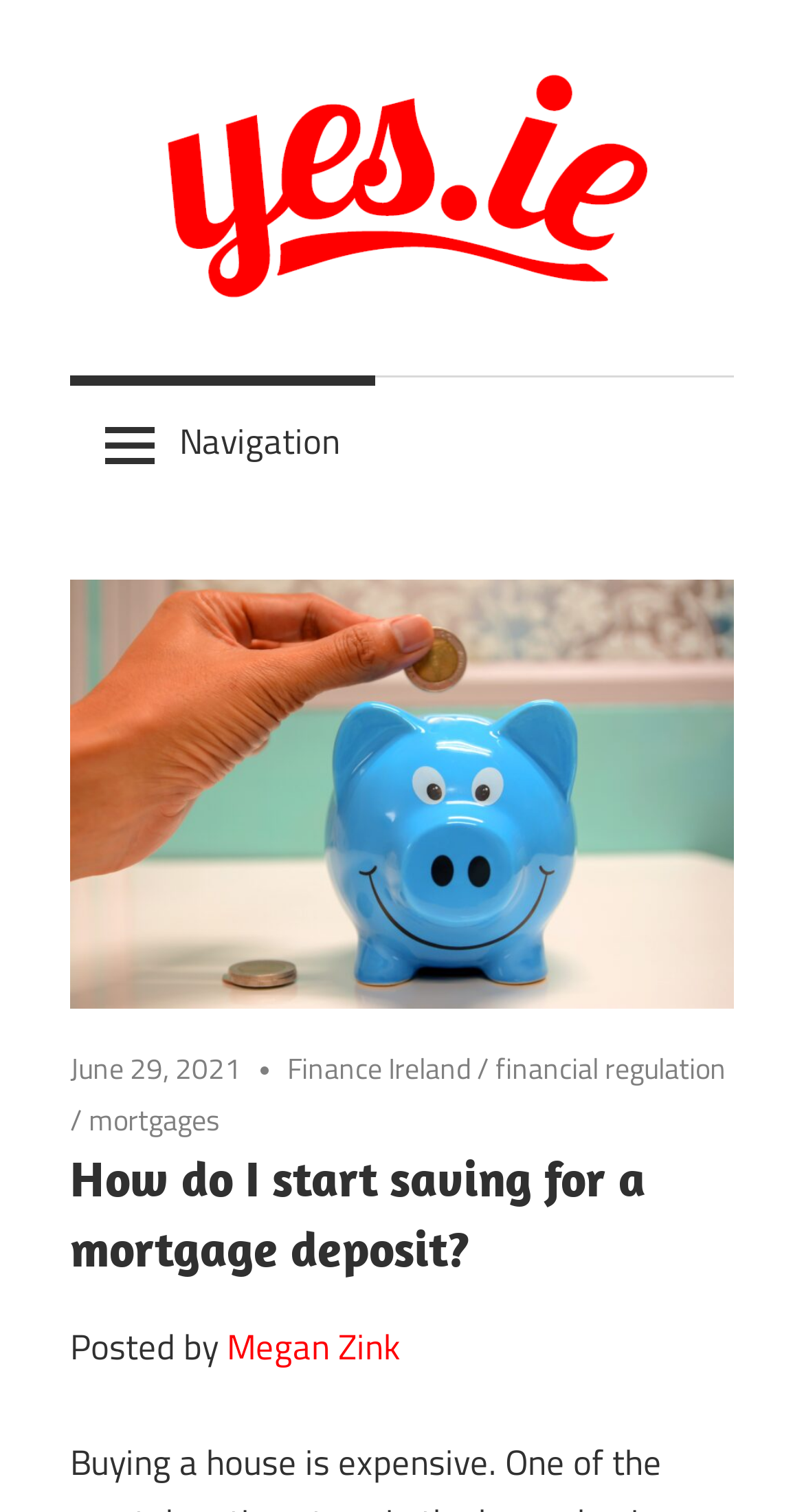Identify the bounding box of the UI element described as follows: "parent_node: Yes.ie – Blog". Provide the coordinates as four float numbers in the range of 0 to 1 [left, top, right, bottom].

[0.179, 0.036, 0.821, 0.072]